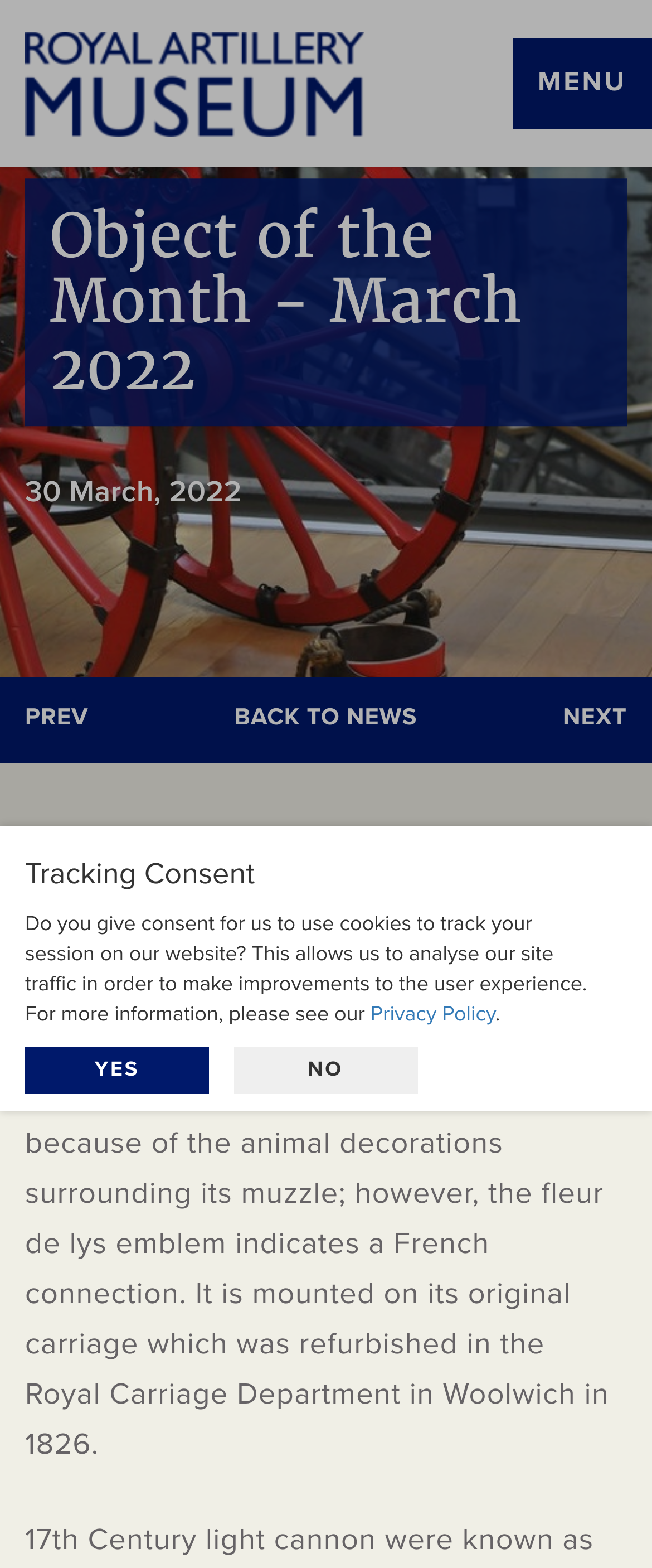Please locate and retrieve the main header text of the webpage.

Object of the Month - March 2022